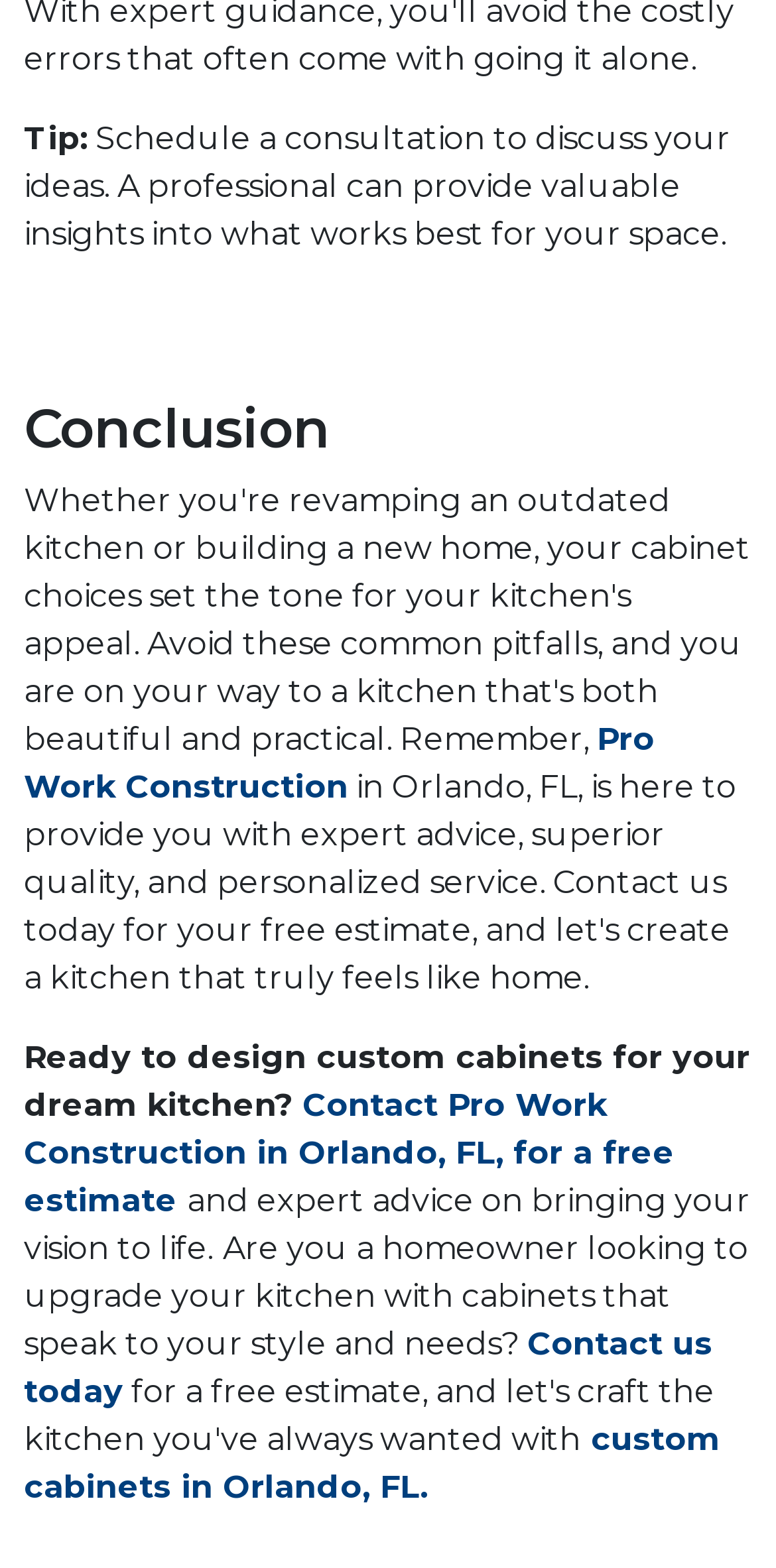What is the location of Pro Work Construction?
Please provide a single word or phrase based on the screenshot.

Orlando, FL